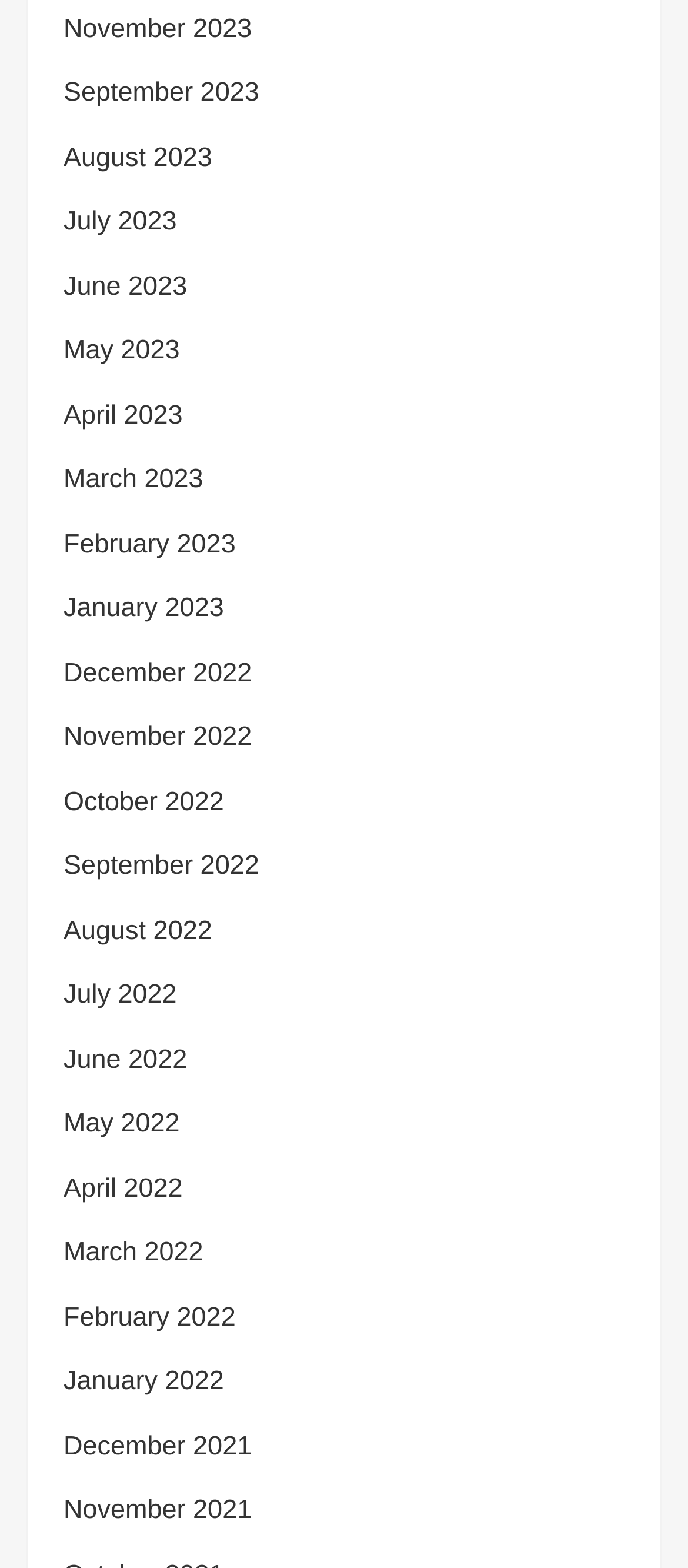Please reply to the following question with a single word or a short phrase:
What is the most recent month listed?

November 2023